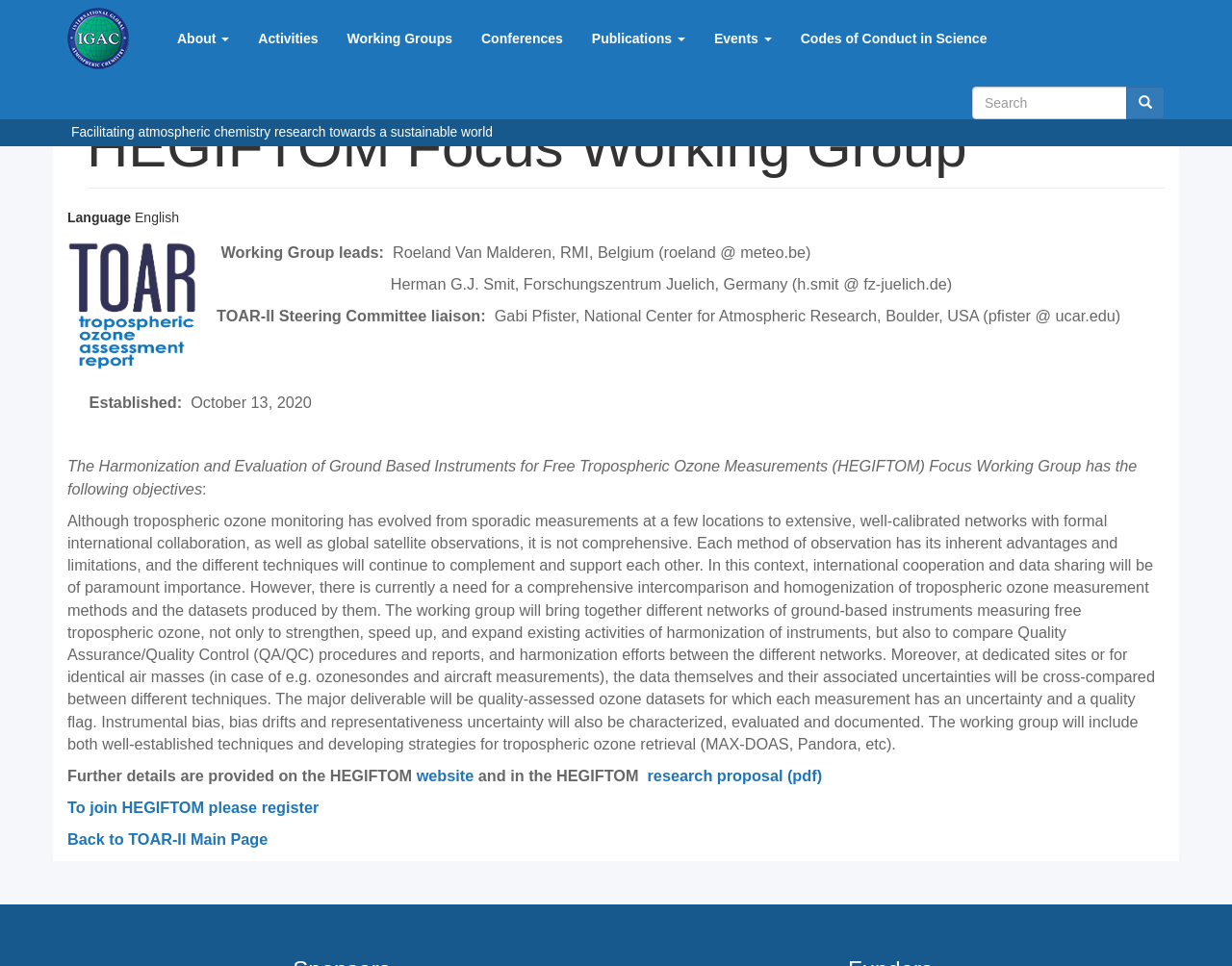What is the purpose of HEGIFTOM Focus Working Group?
Answer the question with a detailed and thorough explanation.

The purpose of HEGIFTOM Focus Working Group is to harmonize and evaluate ground-based instruments for free tropospheric ozone measurements, as stated in the webpage's main content. This involves bringing together different networks of ground-based instruments, comparing quality assurance and quality control procedures, and harmonizing efforts between different networks.